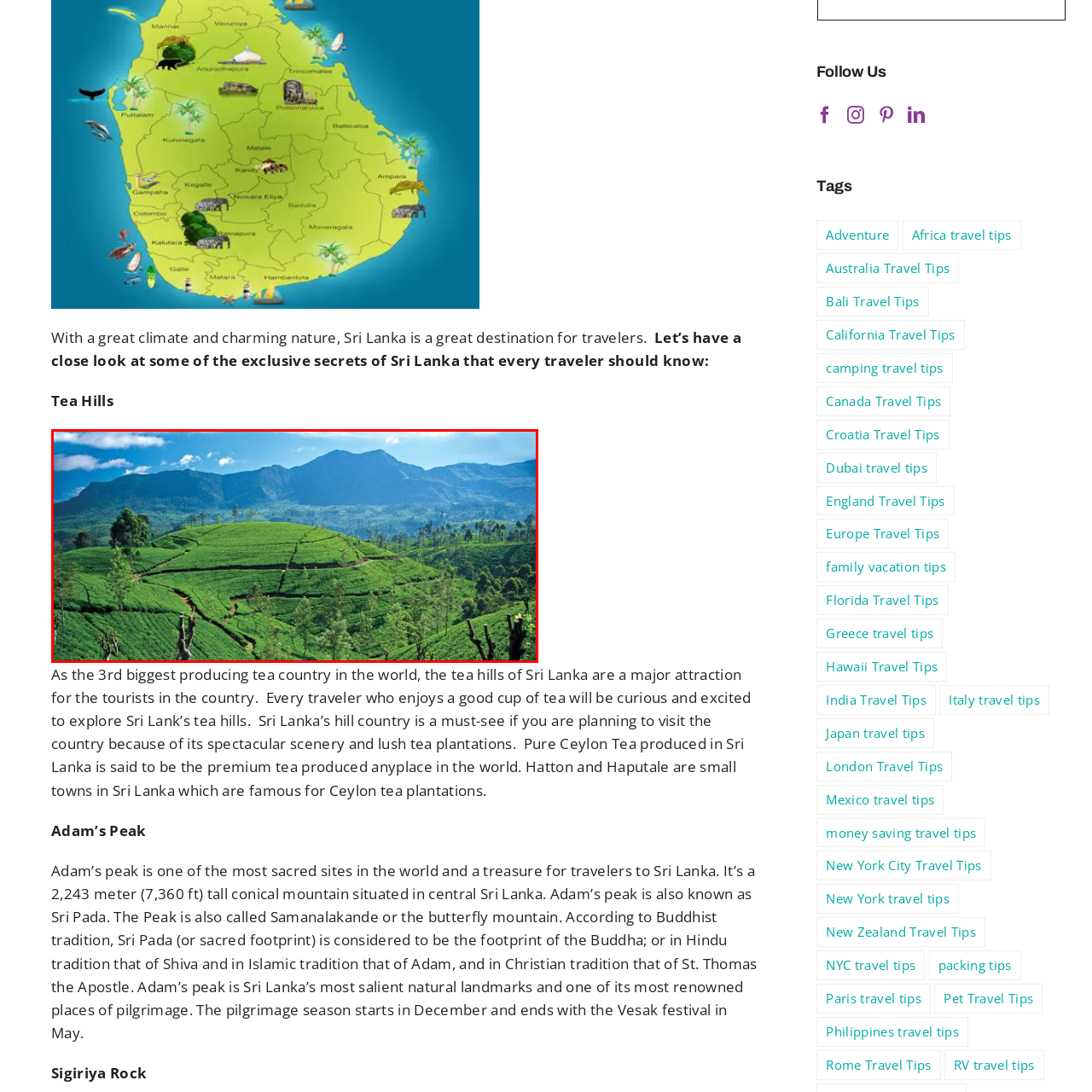Look at the photo within the red outline and describe it thoroughly.

This breathtaking image showcases the lush, rolling tea hills of Sri Lanka, a vital part of the country’s identity as the third largest producer of tea in the world. The vibrant green terraces, perfectly shaped by the meticulous work of tea plantation workers, stretch across the landscape, framed by distant mountains that rise majestically against the bright blue sky. The scene encapsulates the serene beauty and rich agricultural heritage of Sri Lanka, inviting travelers to explore its captivating scenery. Known for producing the renowned Ceylon tea, the hill country is not only a visual delight but also a must-visit for tea enthusiasts eager to experience the origin of some of the finest teas globally. The harmonious blend of nature and agriculture offers a glimpse into the scenic charm that attracts countless tourists each year.